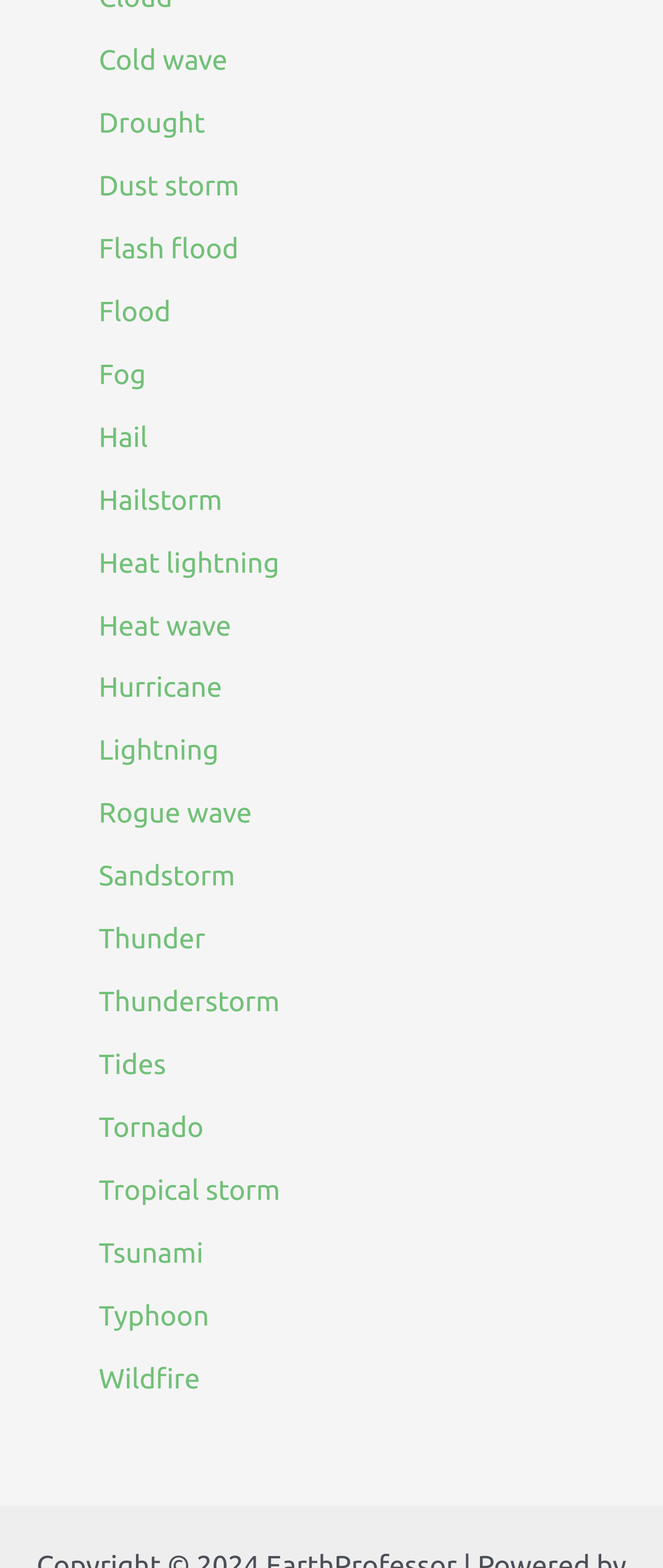Using the given description, provide the bounding box coordinates formatted as (top-left x, top-left y, bottom-right x, bottom-right y), with all values being floating point numbers between 0 and 1. Description: Rogue wave

[0.149, 0.51, 0.38, 0.529]